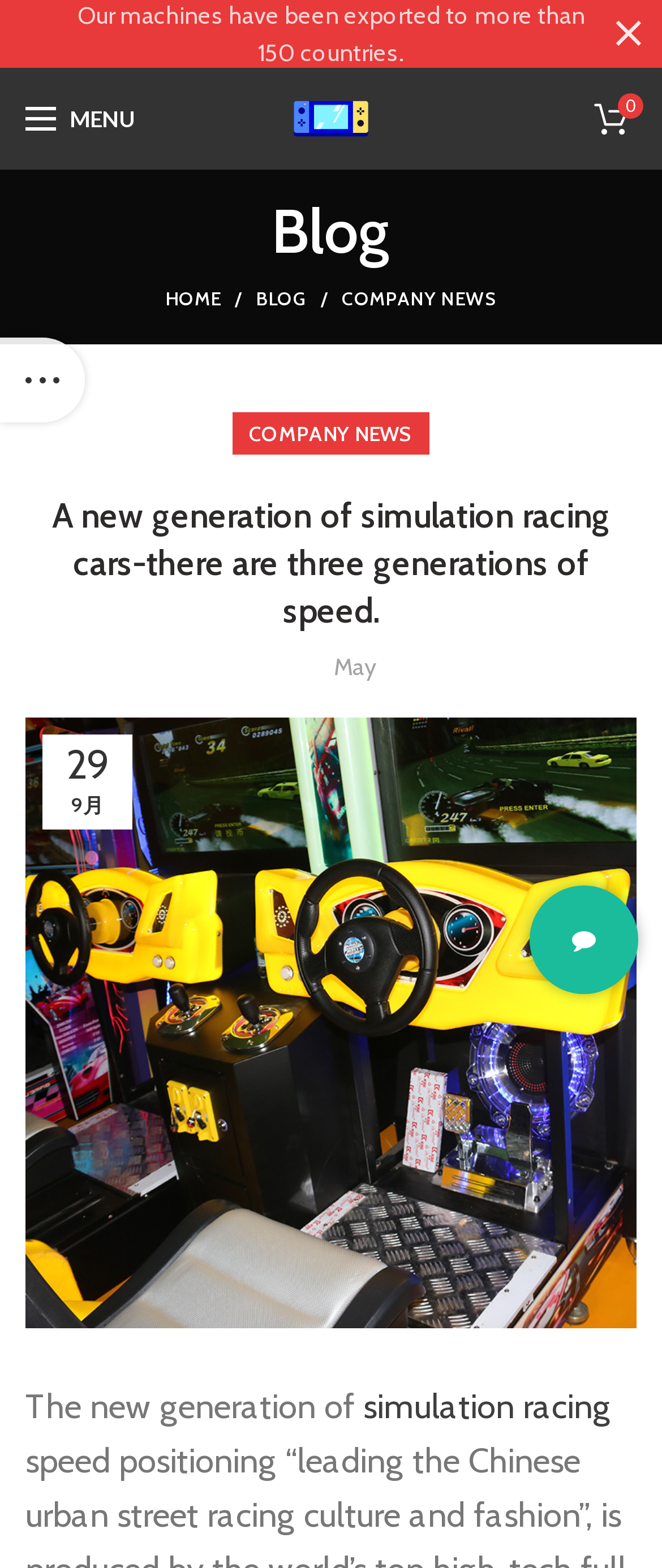Locate the primary heading on the webpage and return its text.

A new generation of simulation racing cars-there are three generations of speed.